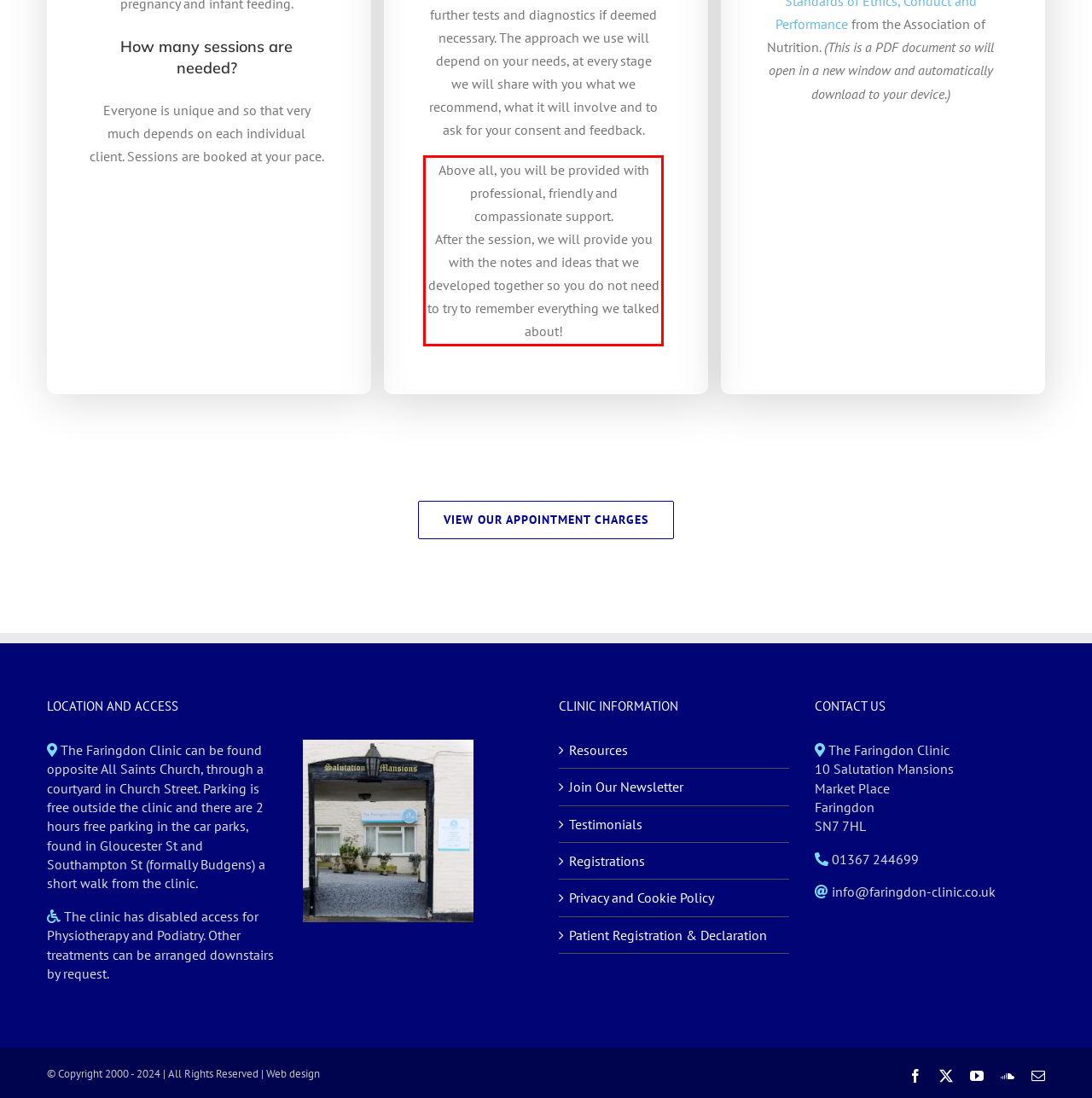Within the screenshot of the webpage, there is a red rectangle. Please recognize and generate the text content inside this red bounding box.

Above all, you will be provided with professional, friendly and compassionate support. After the session, we will provide you with the notes and ideas that we developed together so you do not need to try to remember everything we talked about!